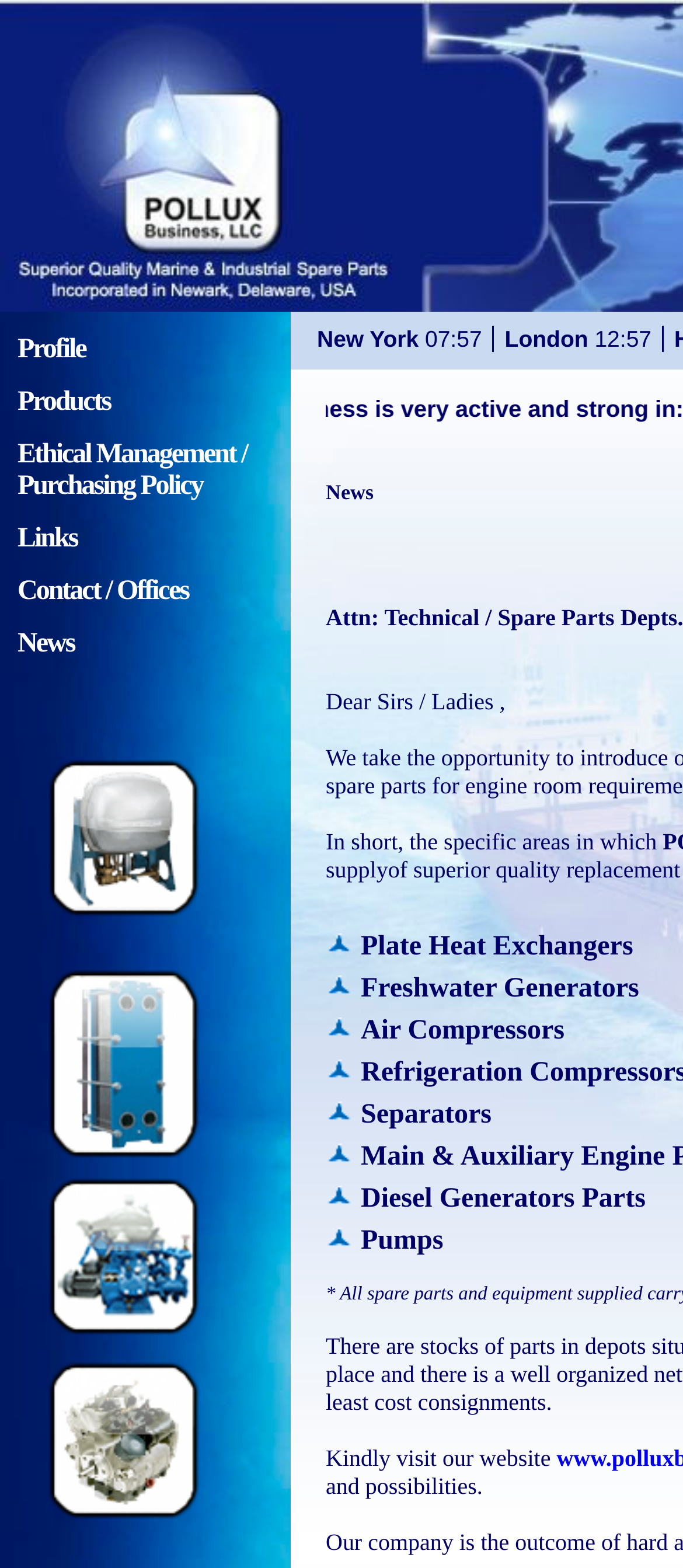Please locate the bounding box coordinates of the element's region that needs to be clicked to follow the instruction: "go to profile". The bounding box coordinates should be provided as four float numbers between 0 and 1, i.e., [left, top, right, bottom].

[0.026, 0.213, 0.125, 0.232]